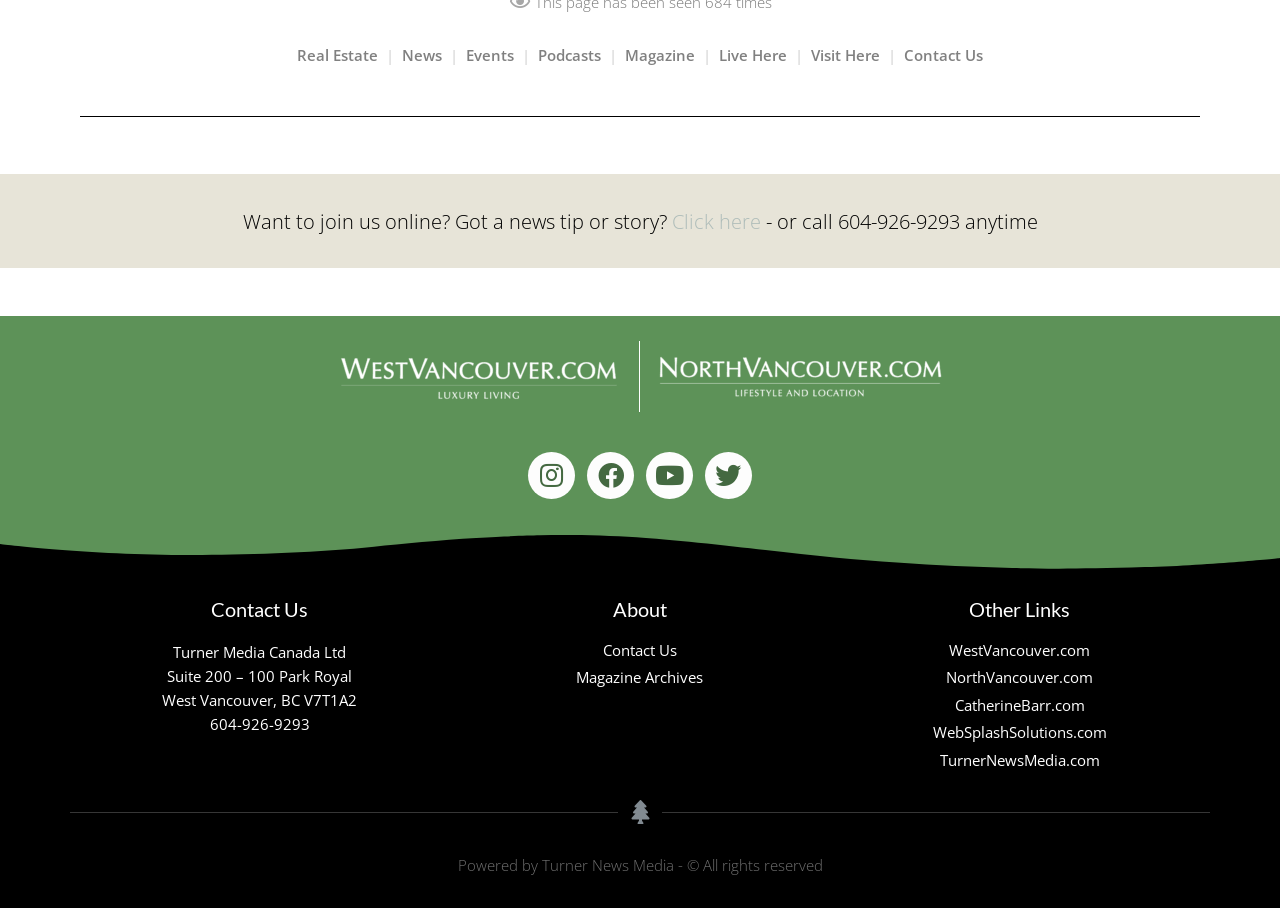Locate the UI element that matches the description Contact Us in the webpage screenshot. Return the bounding box coordinates in the format (top-left x, top-left y, bottom-right x, bottom-right y), with values ranging from 0 to 1.

[0.706, 0.05, 0.768, 0.072]